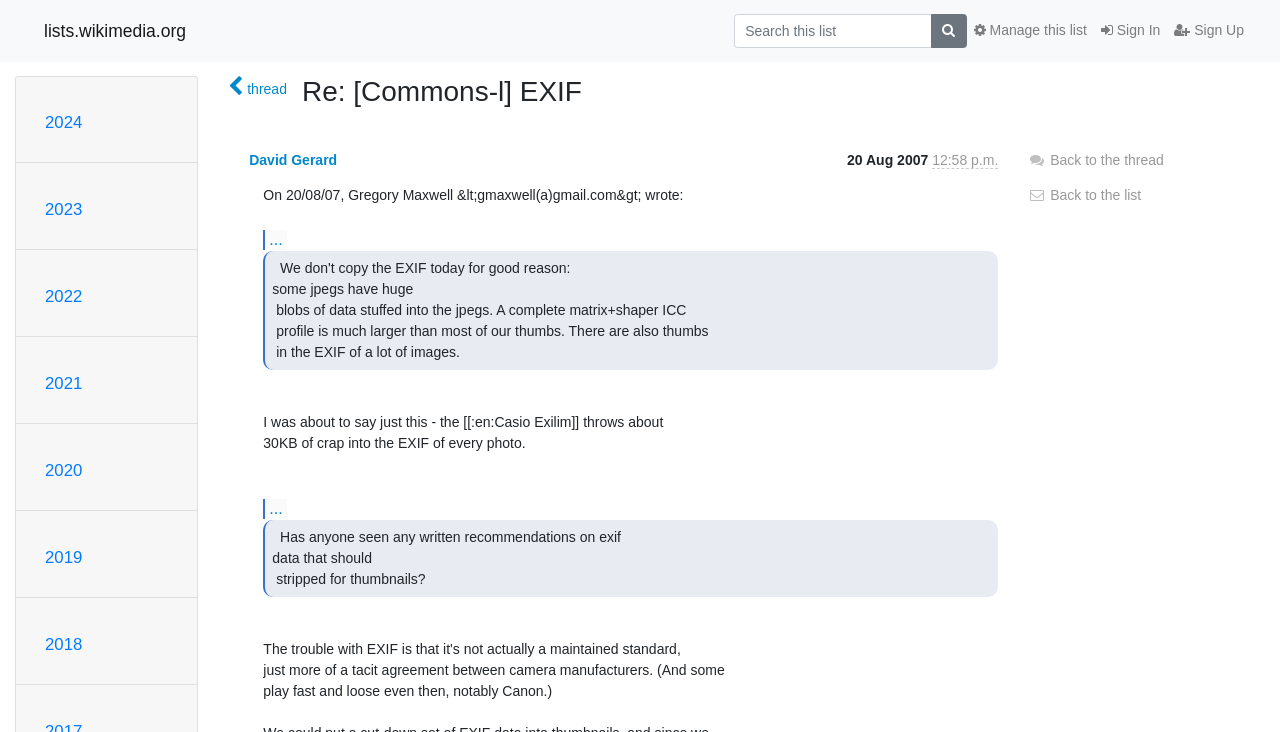Identify the bounding box coordinates for the region of the element that should be clicked to carry out the instruction: "Sign In". The bounding box coordinates should be four float numbers between 0 and 1, i.e., [left, top, right, bottom].

[0.855, 0.018, 0.912, 0.066]